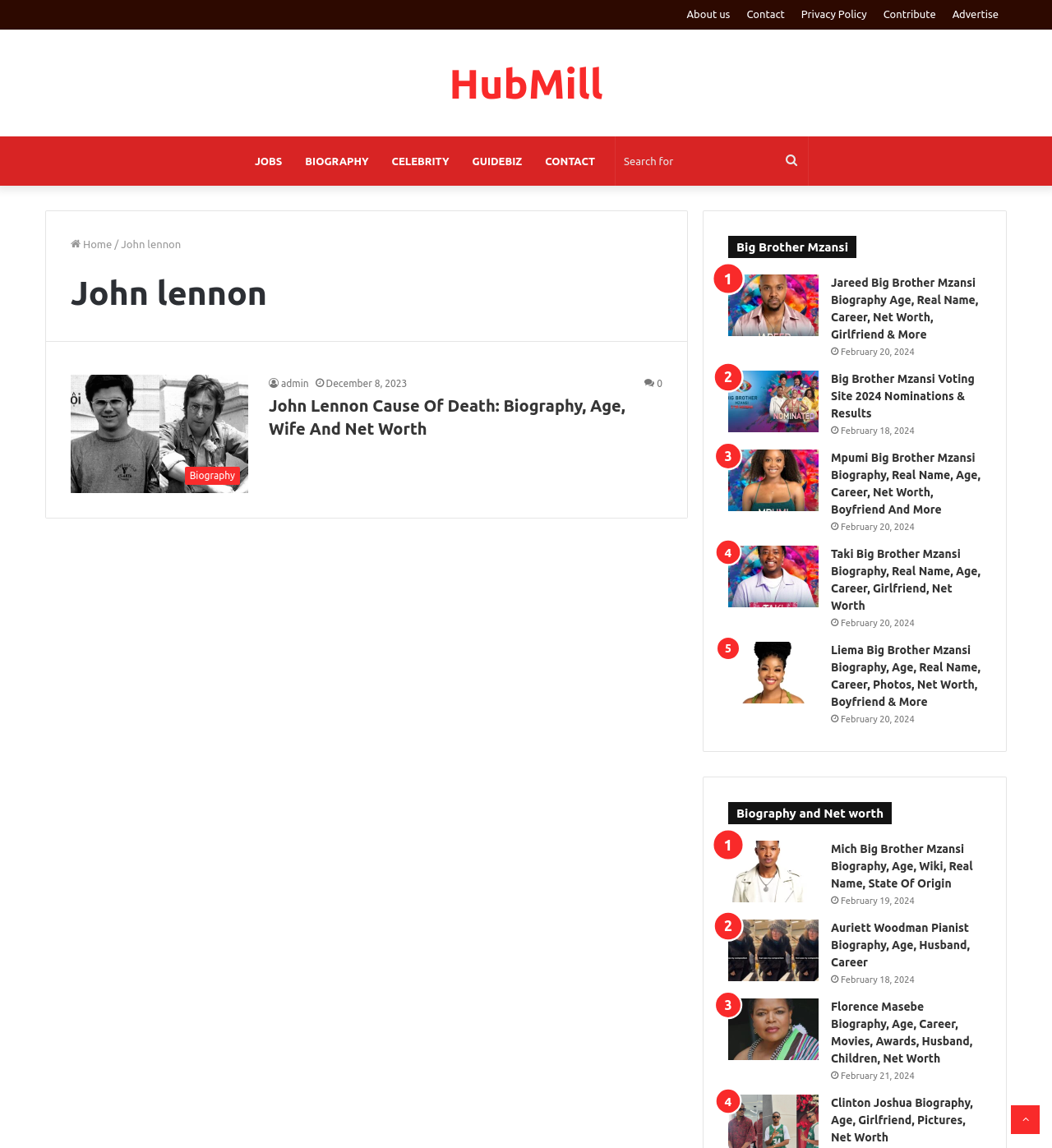Please specify the bounding box coordinates for the clickable region that will help you carry out the instruction: "Back to top".

[0.961, 0.963, 0.988, 0.988]